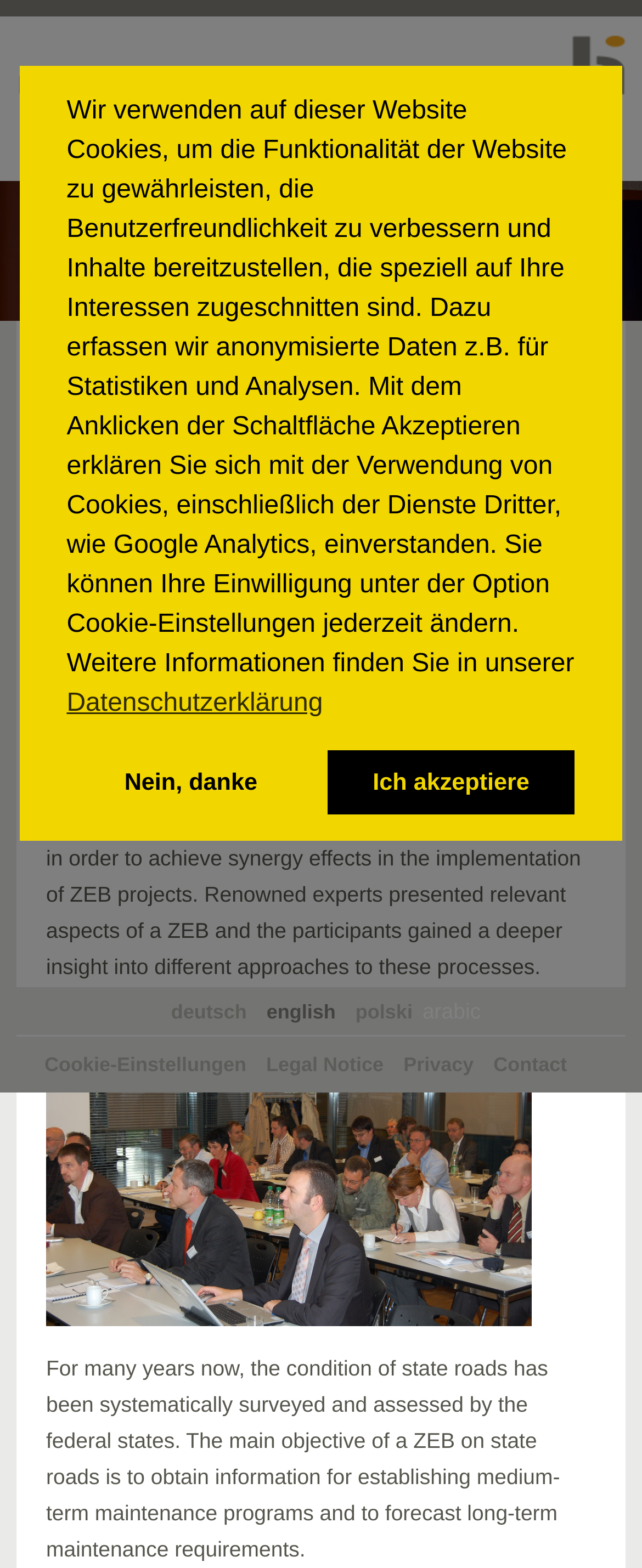Please find the bounding box for the following UI element description. Provide the coordinates in (top-left x, top-left y, bottom-right x, bottom-right y) format, with values between 0 and 1: News

[0.0, 0.12, 1.0, 0.16]